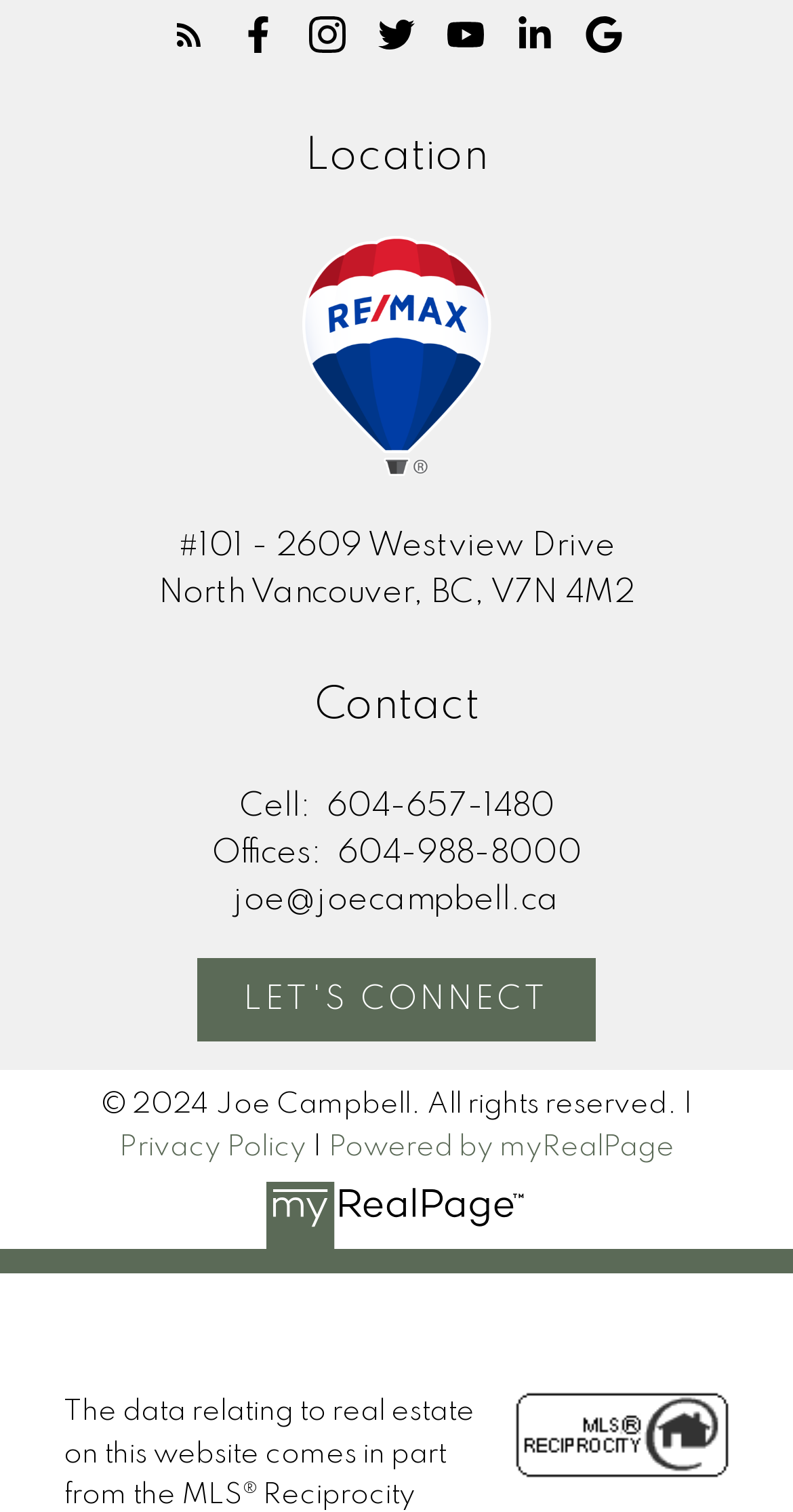Please locate the clickable area by providing the bounding box coordinates to follow this instruction: "Send an email to joe@joecampbell.ca".

[0.295, 0.585, 0.705, 0.606]